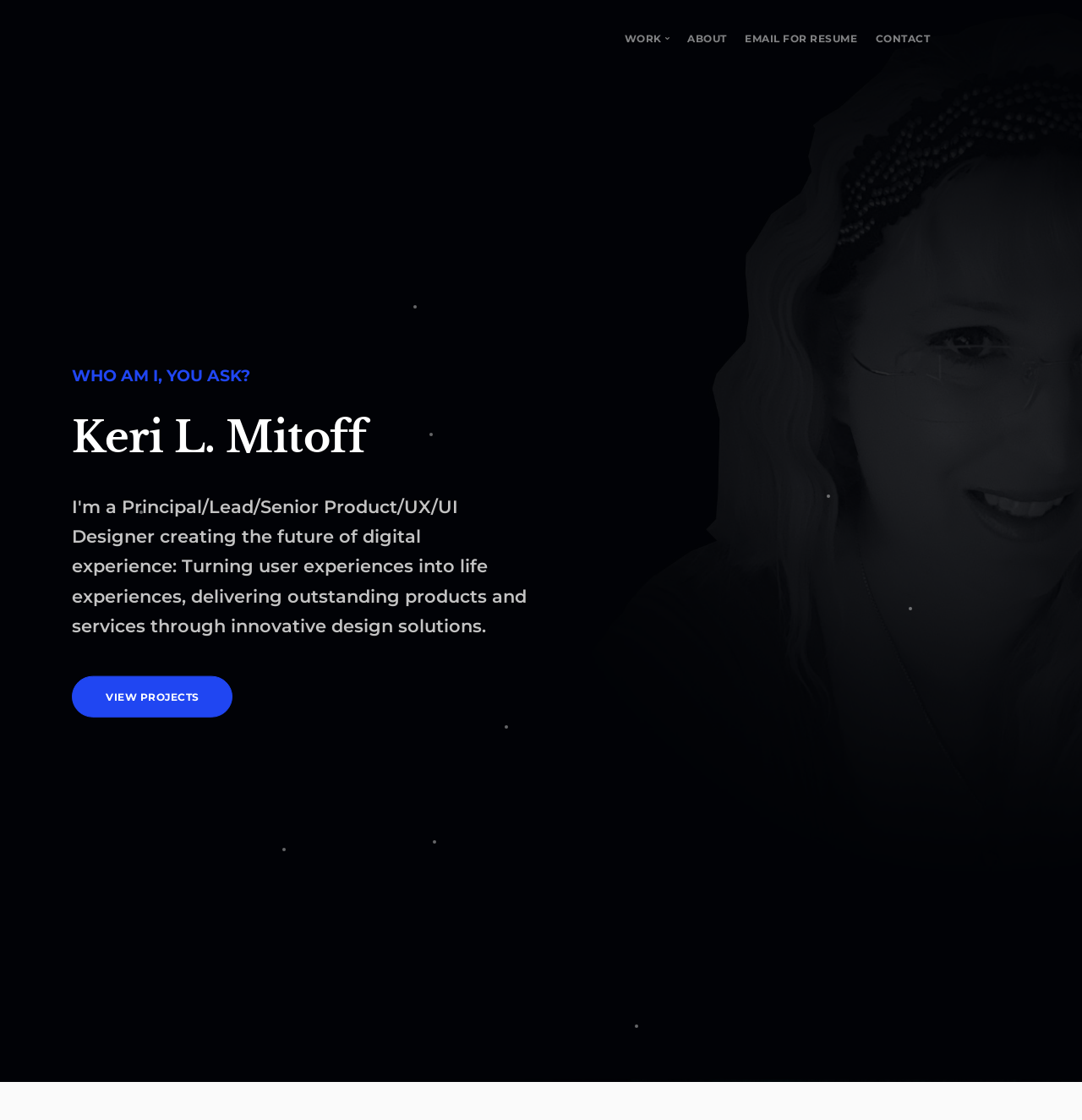Refer to the element description Email for Resume and identify the corresponding bounding box in the screenshot. Format the coordinates as (top-left x, top-left y, bottom-right x, bottom-right y) with values in the range of 0 to 1.

[0.688, 0.029, 0.792, 0.04]